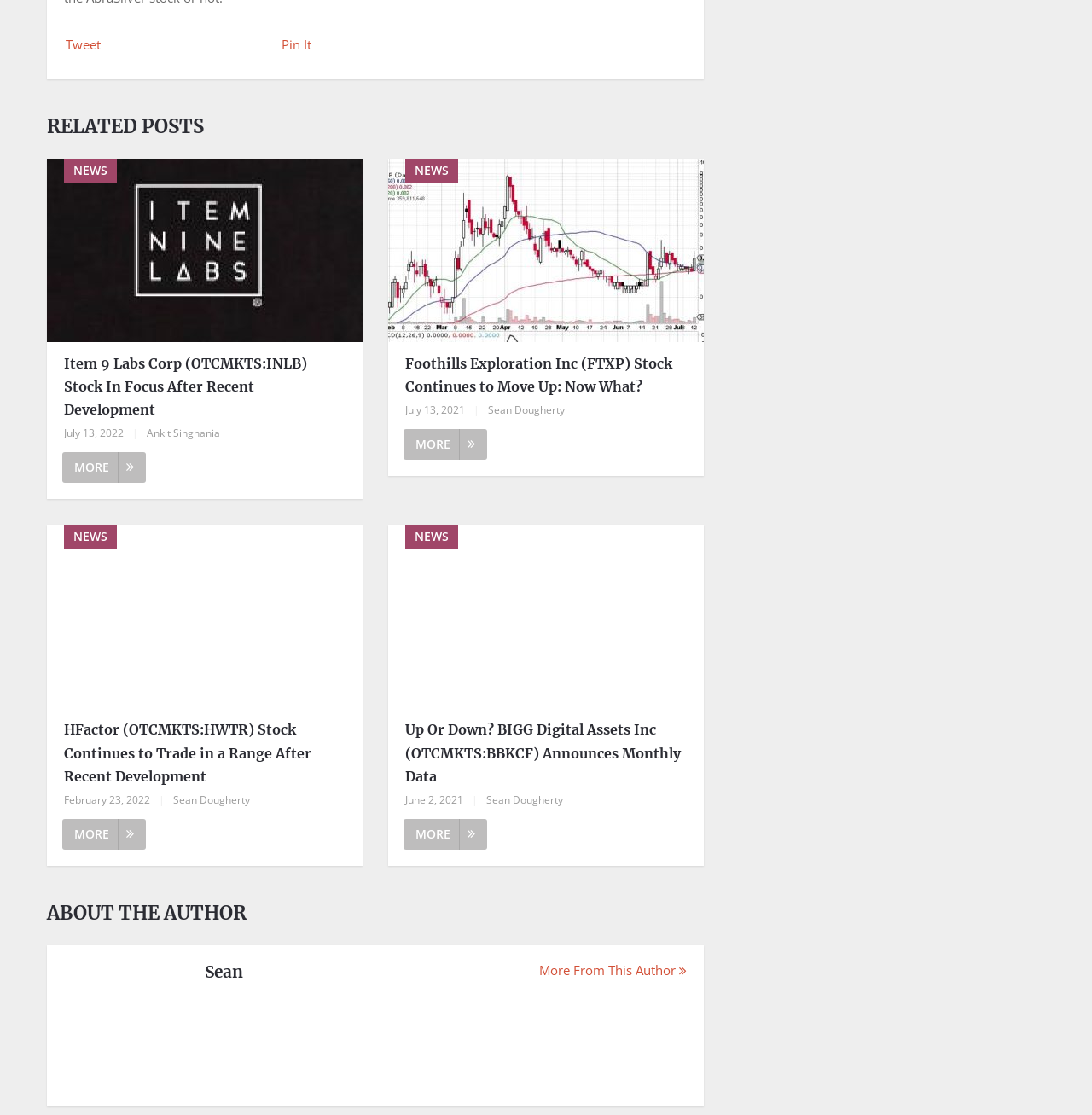Show the bounding box coordinates of the element that should be clicked to complete the task: "View 'MORE' of 'Item 9 Labs Corp (OTCMKTS:INLB) Stock In Focus After Recent Development'".

[0.057, 0.406, 0.134, 0.433]